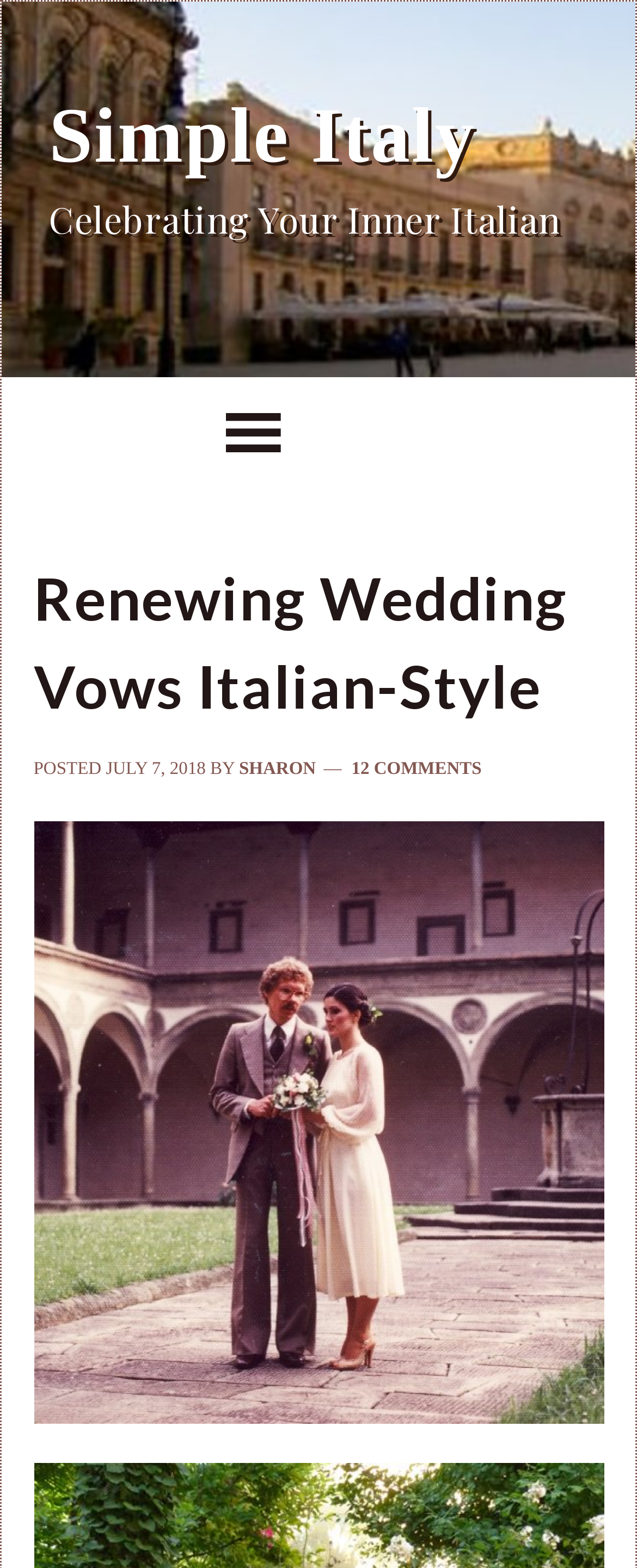Respond to the question below with a single word or phrase:
What is the name of the website?

Simple Italy